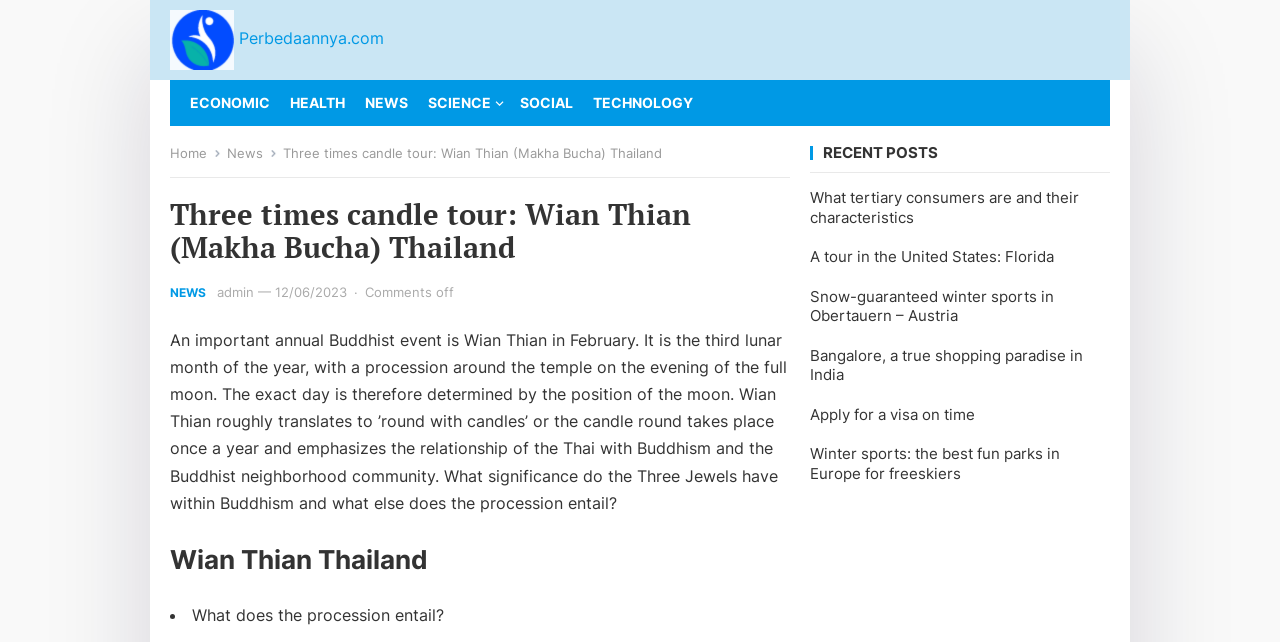Locate the bounding box coordinates of the element I should click to achieve the following instruction: "Explore the NEWS category".

[0.133, 0.445, 0.161, 0.468]